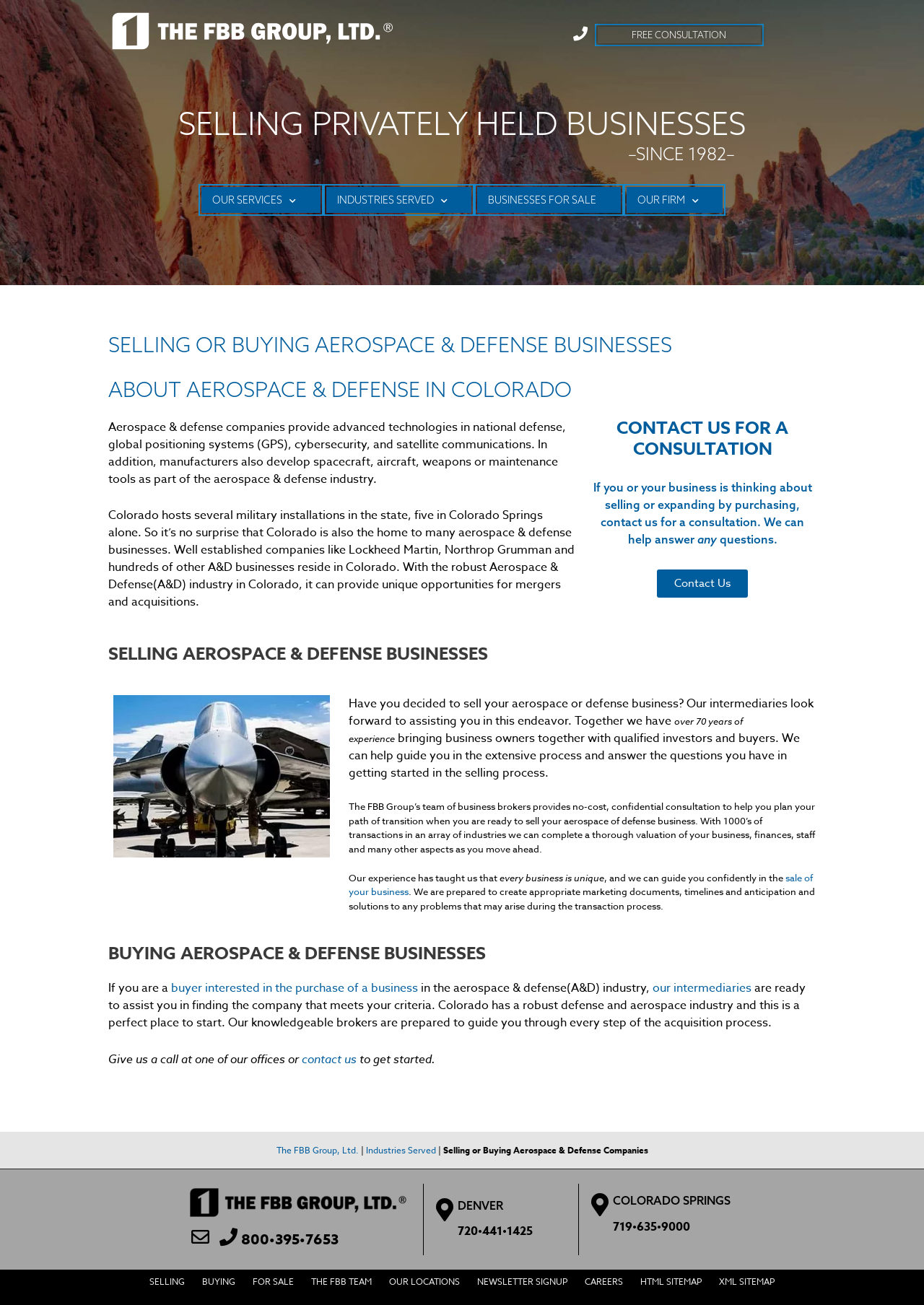Answer this question using a single word or a brief phrase:
What is the main service provided by The FBB Group?

Selling or buying aerospace & defense businesses